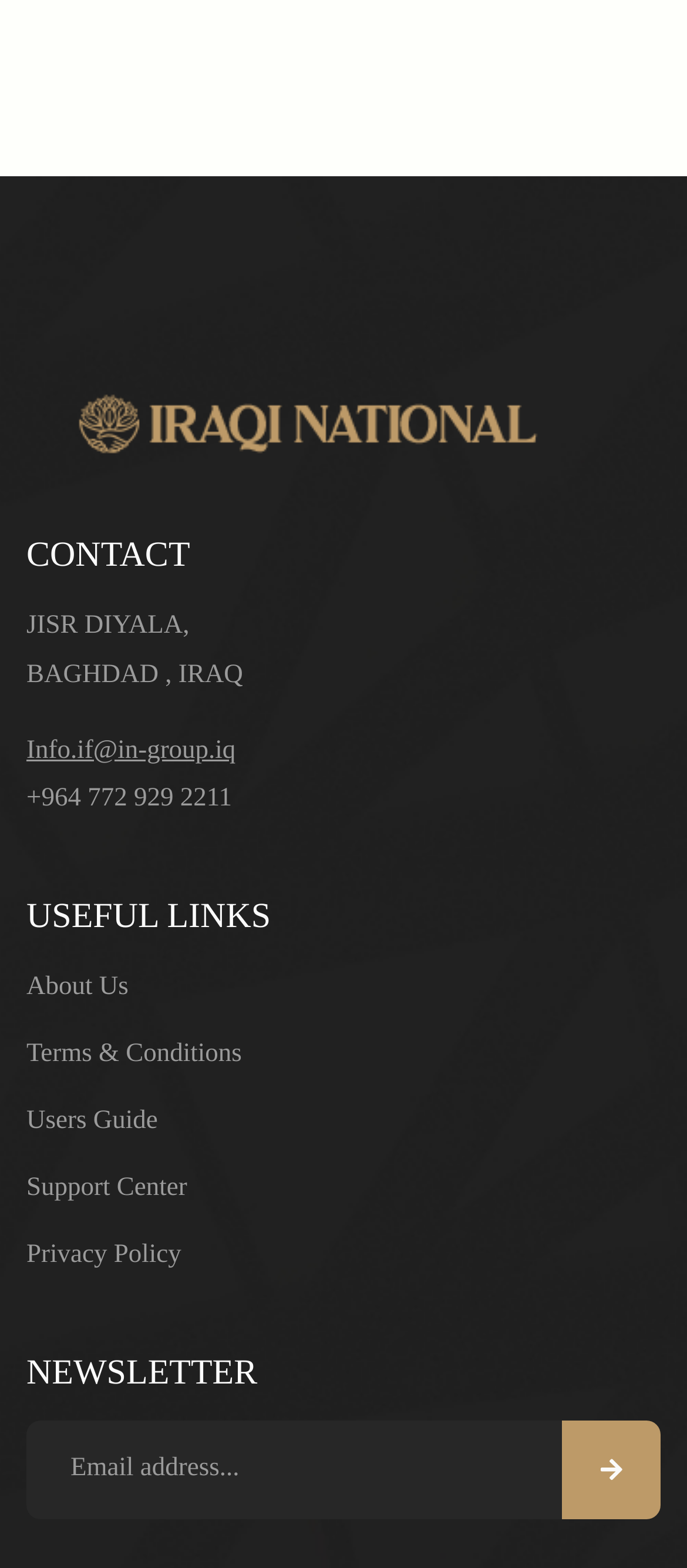Please specify the bounding box coordinates of the region to click in order to perform the following instruction: "Learn about 'Residencies'".

None